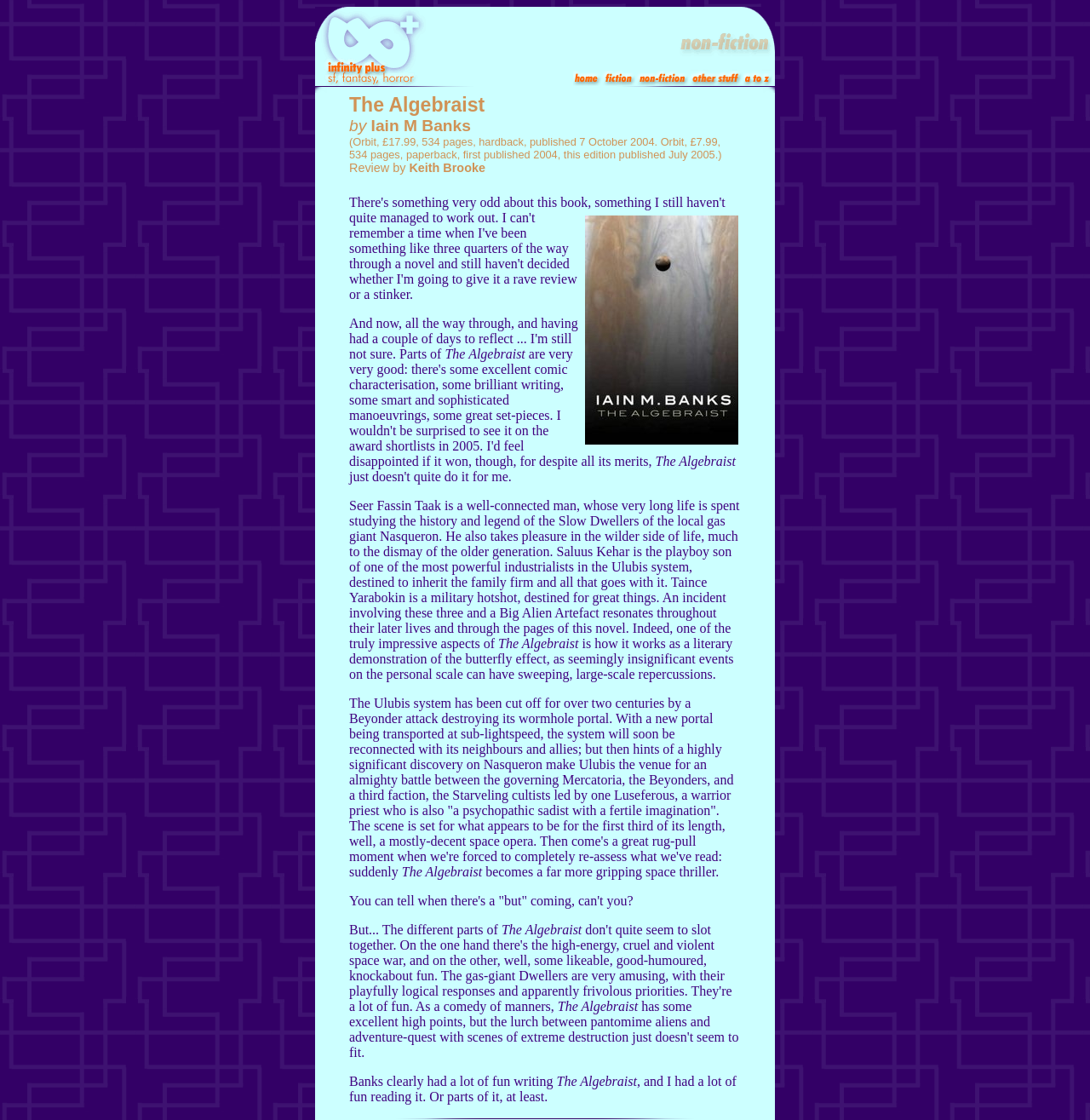Respond to the following query with just one word or a short phrase: 
What is the title of the book being reviewed?

The Algebraist